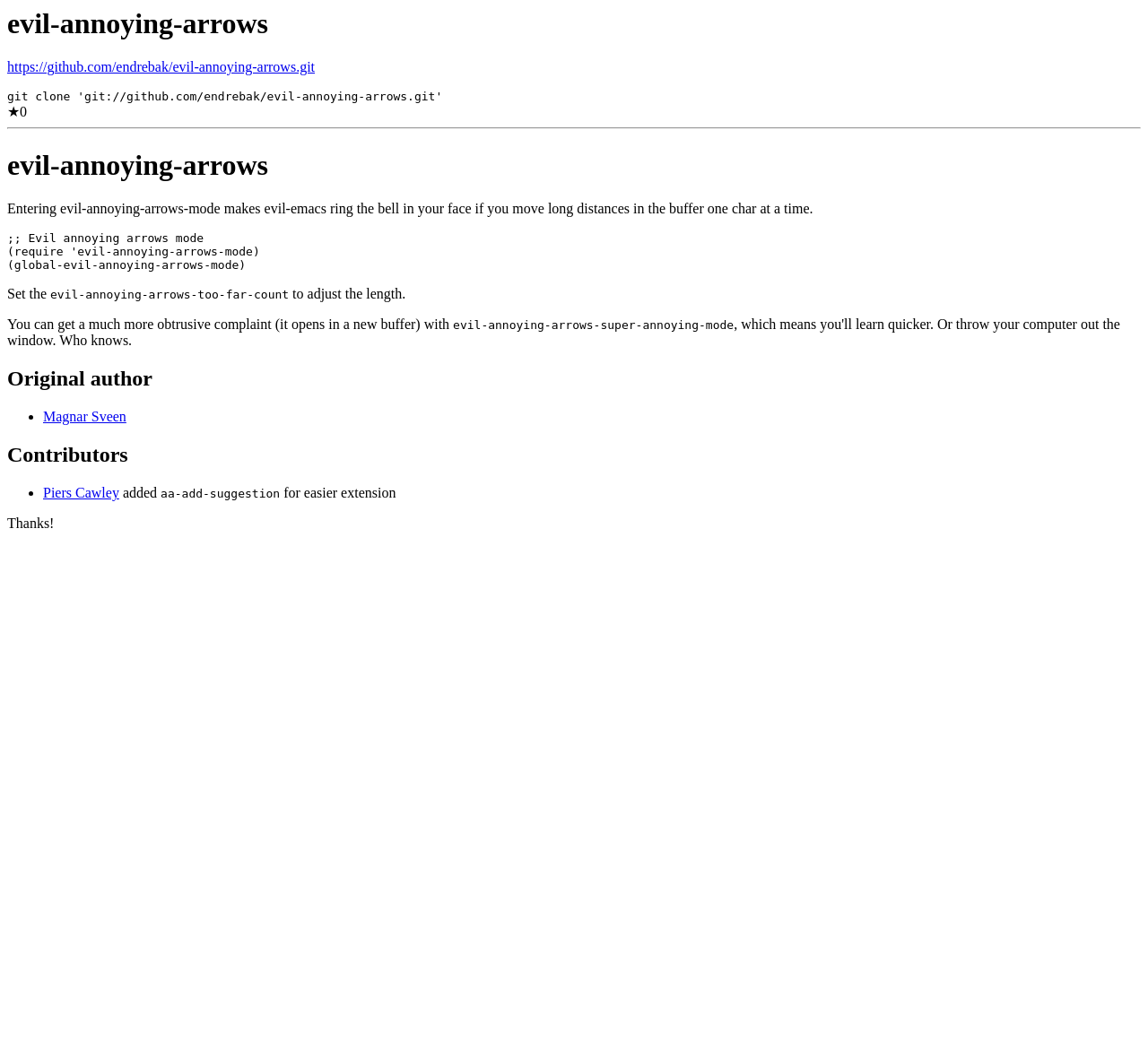Identify the bounding box for the given UI element using the description provided. Coordinates should be in the format (top-left x, top-left y, bottom-right x, bottom-right y) and must be between 0 and 1. Here is the description: https://github.com/endrebak/evil-annoying-arrows.git

[0.006, 0.057, 0.274, 0.072]